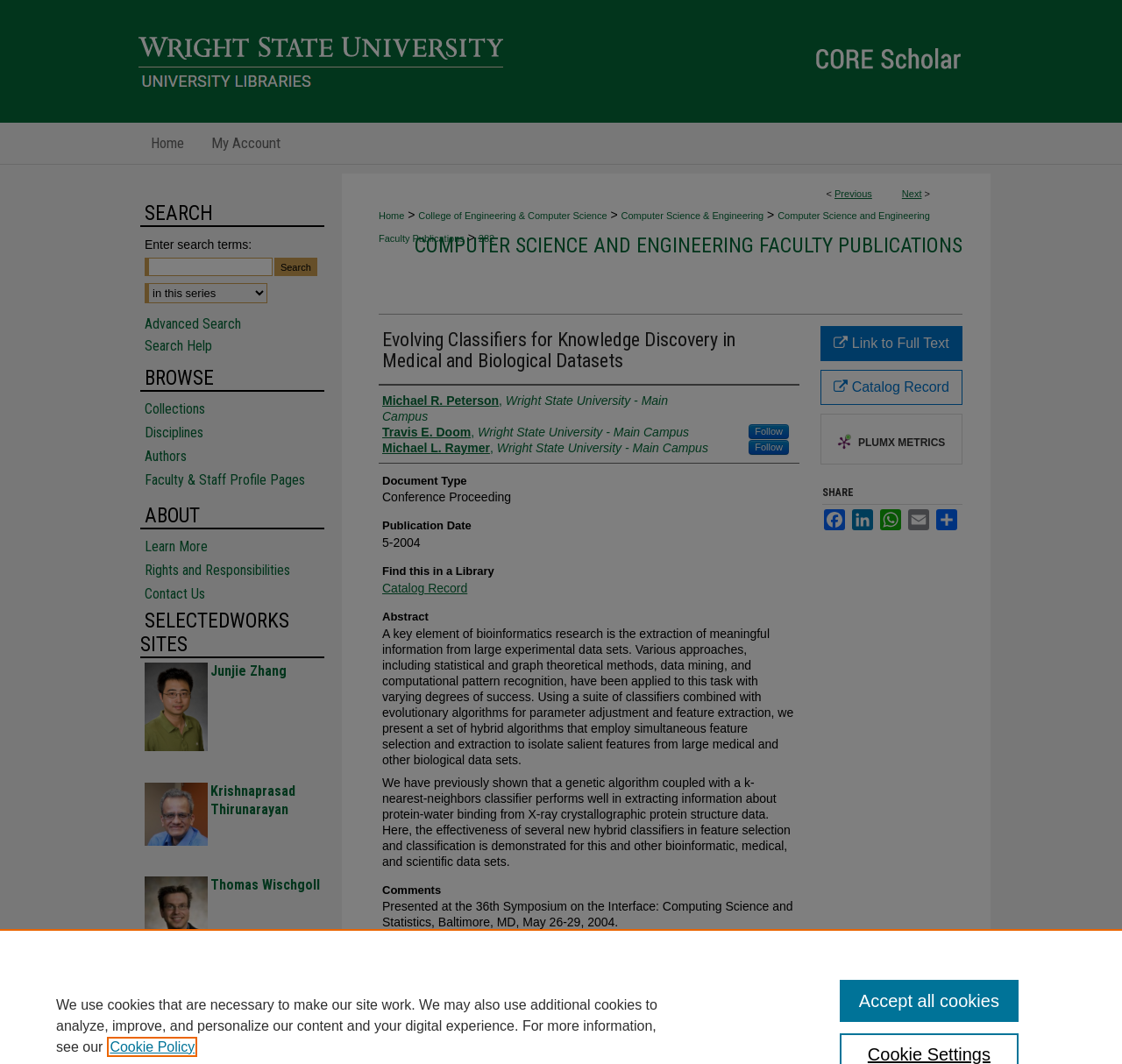Locate the bounding box coordinates of the clickable area to execute the instruction: "Browse collections". Provide the coordinates as four float numbers between 0 and 1, represented as [left, top, right, bottom].

[0.129, 0.377, 0.305, 0.392]